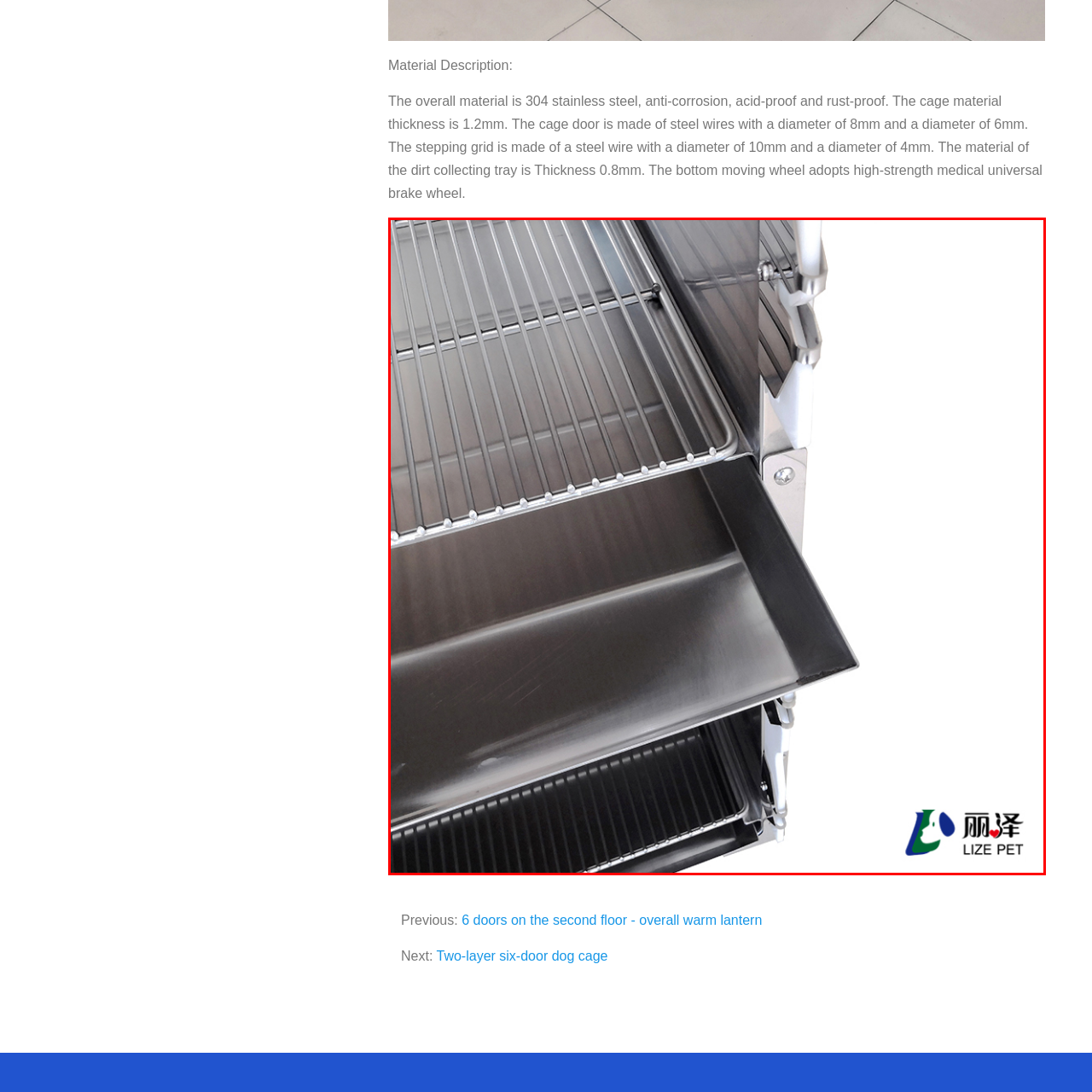Focus on the image enclosed by the red outline and give a short answer: How many doors does the dog cage have?

Six